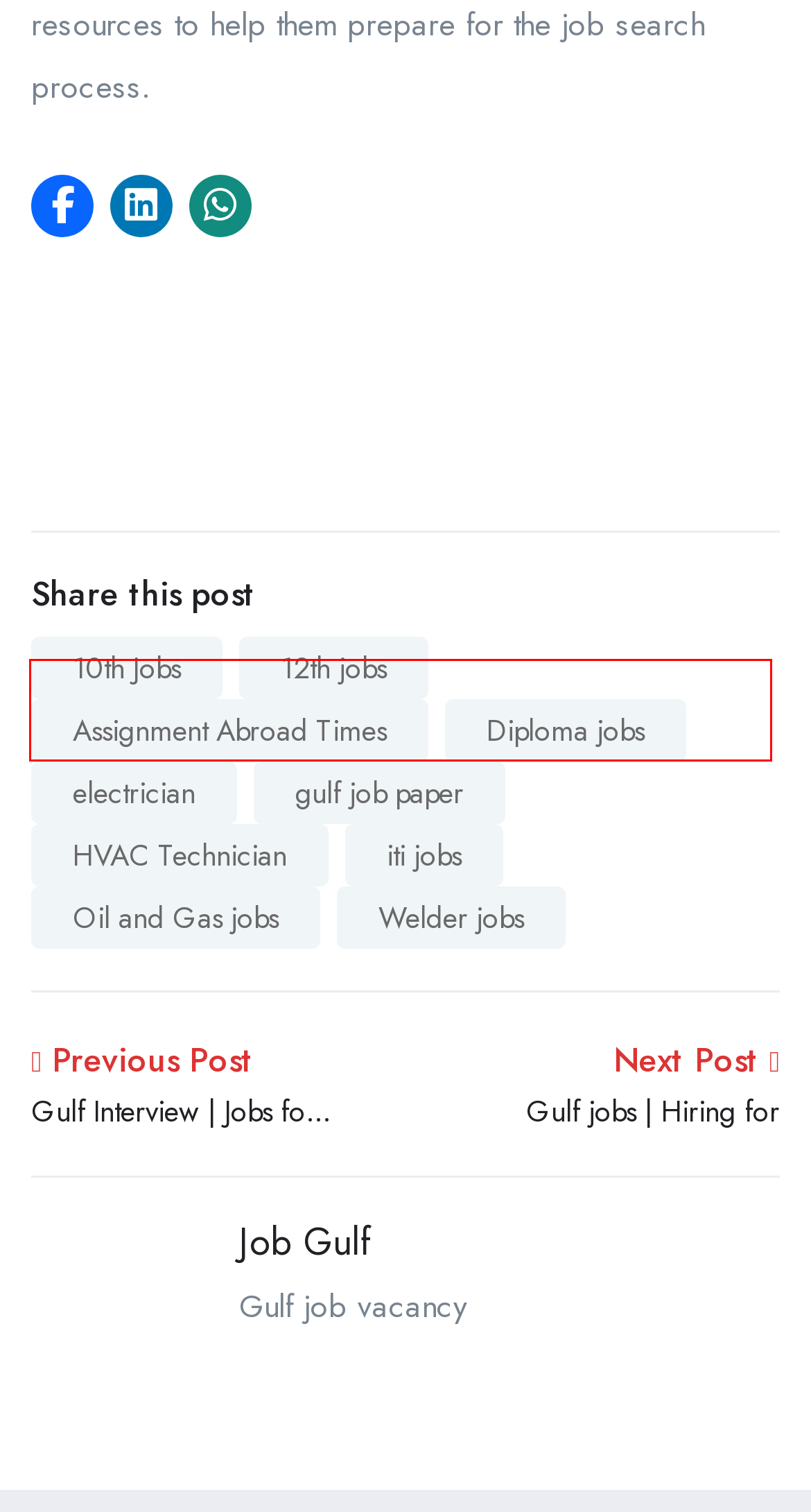You have a screenshot of a webpage with an element surrounded by a red bounding box. Choose the webpage description that best describes the new page after clicking the element inside the red bounding box. Here are the candidates:
A. Job Gulf | Gulf jobs | Assignment Abroad Times
B. electrician
C. 10th Jobs
D. HVAC Technician
E. Gulf Interview | Jobs for Qatar, UAE & Oman - Cv shortlisting
F. Oil and Gas jobs
G. Welder jobs
H. Diploma jobs

H